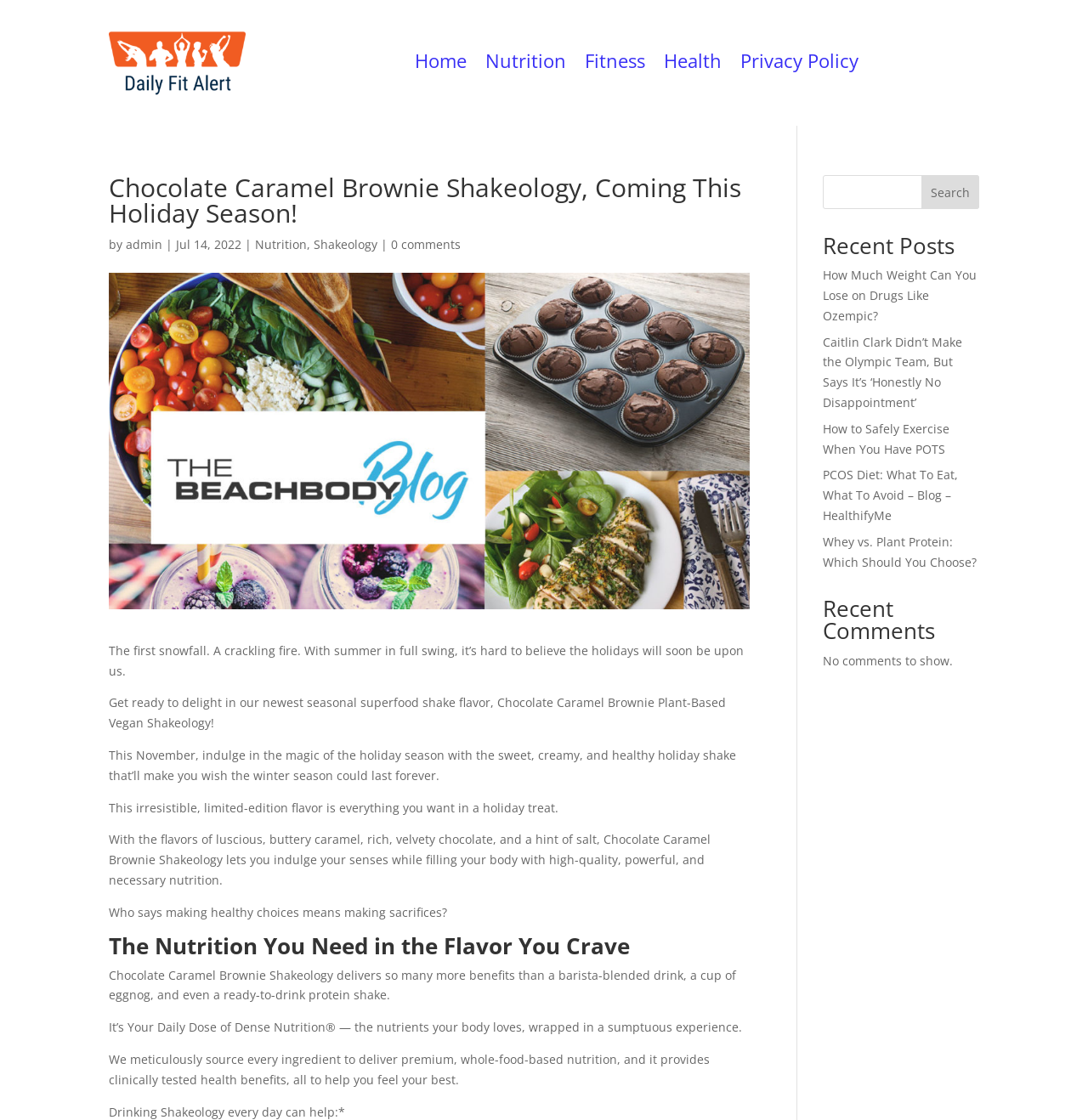Provide a thorough description of this webpage.

This webpage is about the introduction of a new seasonal superfood shake flavor, Chocolate Caramel Brownie Plant-Based Vegan Shakeology, which will be available this holiday season. At the top of the page, there is a small image and a navigation menu with links to "Home", "Nutrition", "Fitness", "Health", and "Privacy Policy". 

Below the navigation menu, there is a large heading that announces the new shake flavor, followed by a subheading with the author's name and the date of publication, July 14, 2022. There are also links to "Nutrition" and "Shakeology" on the same line.

The main content of the page is divided into several paragraphs, which describe the new shake flavor and its benefits. The text is accompanied by a large image of the shake. The paragraphs are arranged in a vertical column, with the first paragraph starting from the top left of the page and the subsequent paragraphs following below it.

On the right side of the page, there is a search bar with a search button, and below it, a section titled "Recent Posts" with links to several articles. Further down, there is a section titled "Recent Comments" with a message indicating that there are no comments to show.

Overall, the webpage has a clean and organized layout, with a clear focus on promoting the new shake flavor and providing information about its benefits.